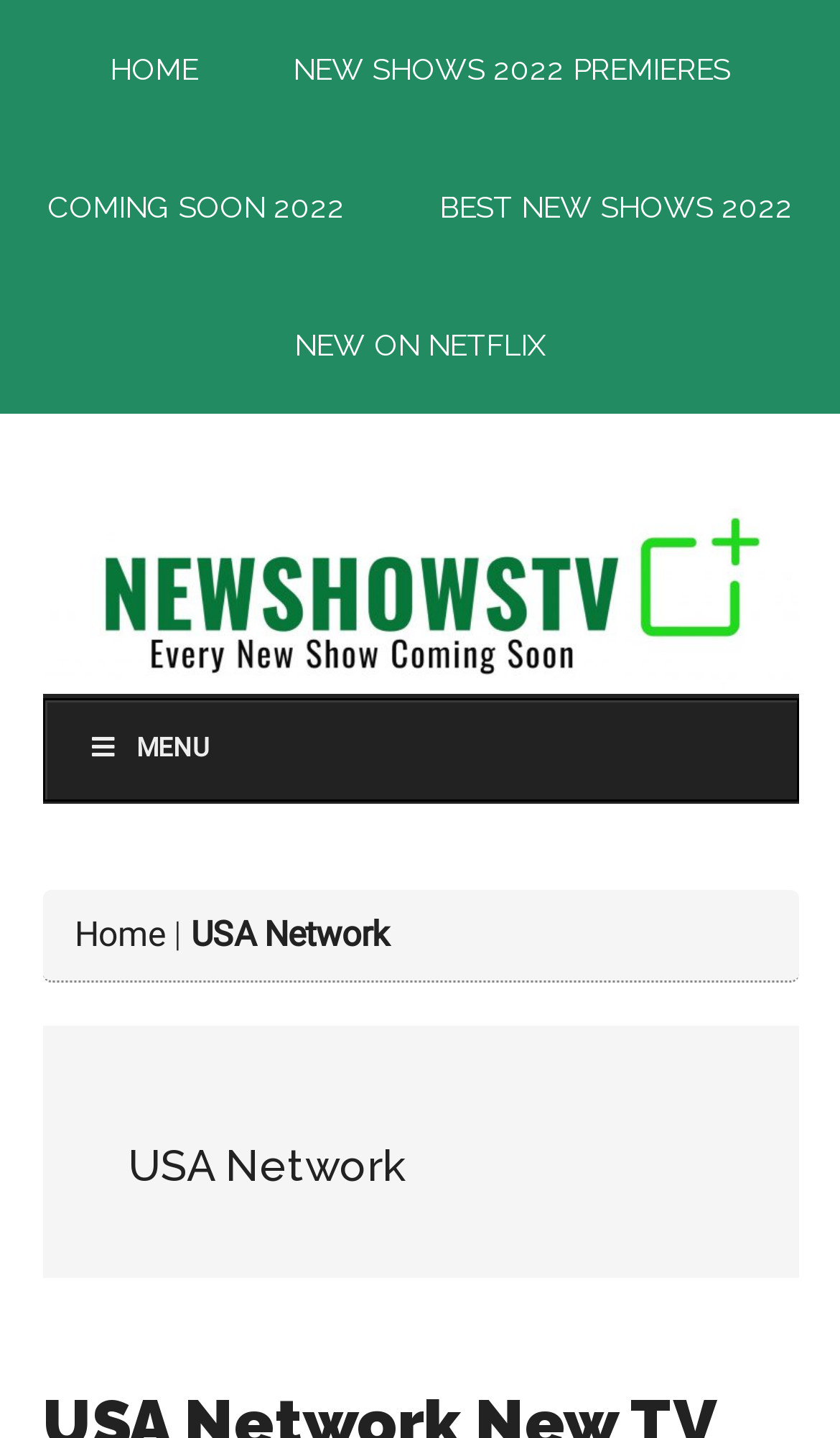What is the name of the webpage section that lists new shows?
Please provide a single word or phrase as your answer based on the image.

New Shows TV